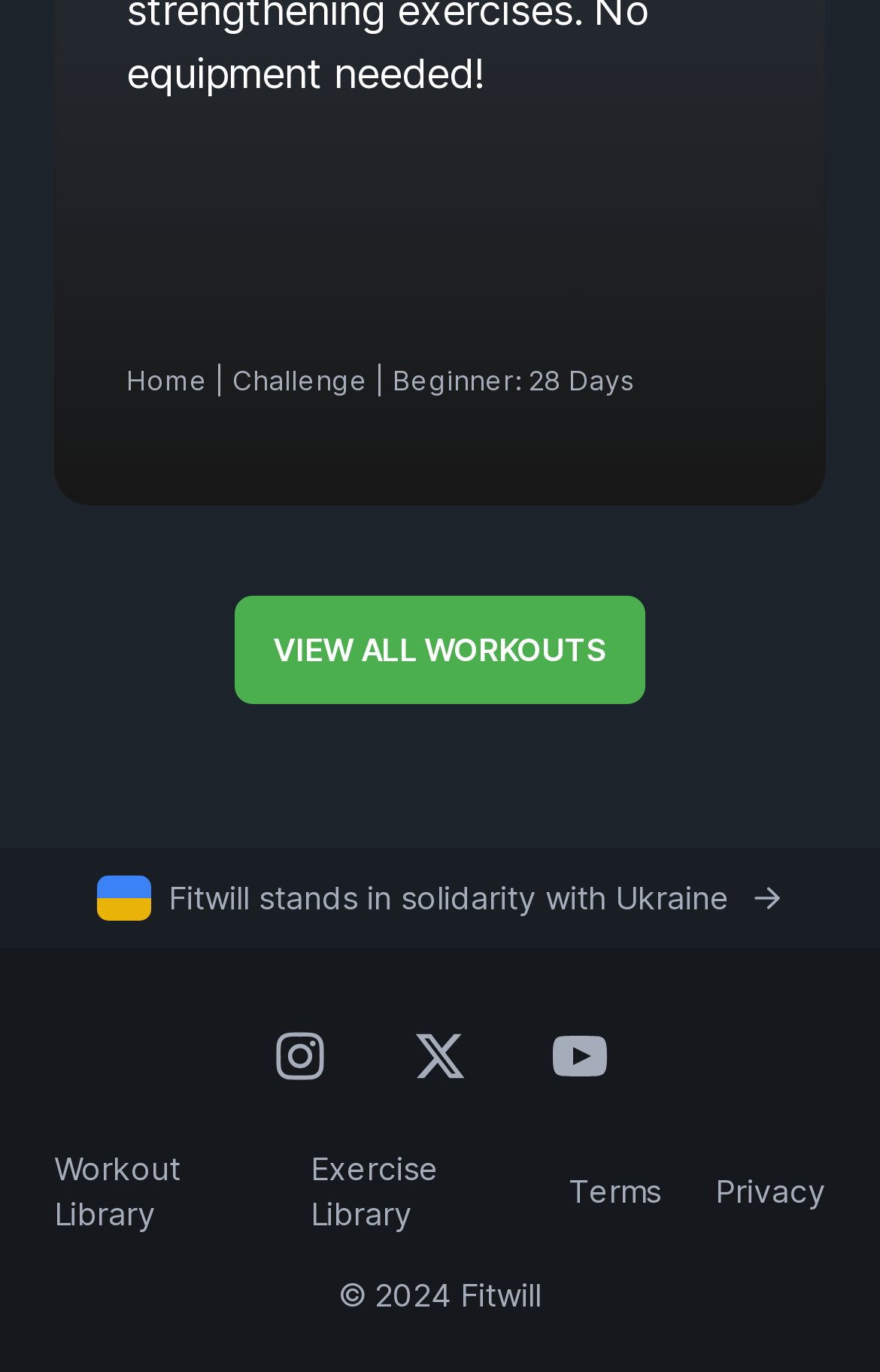Locate the bounding box of the UI element based on this description: "View All Workouts". Provide four float numbers between 0 and 1 as [left, top, right, bottom].

[0.267, 0.433, 0.733, 0.512]